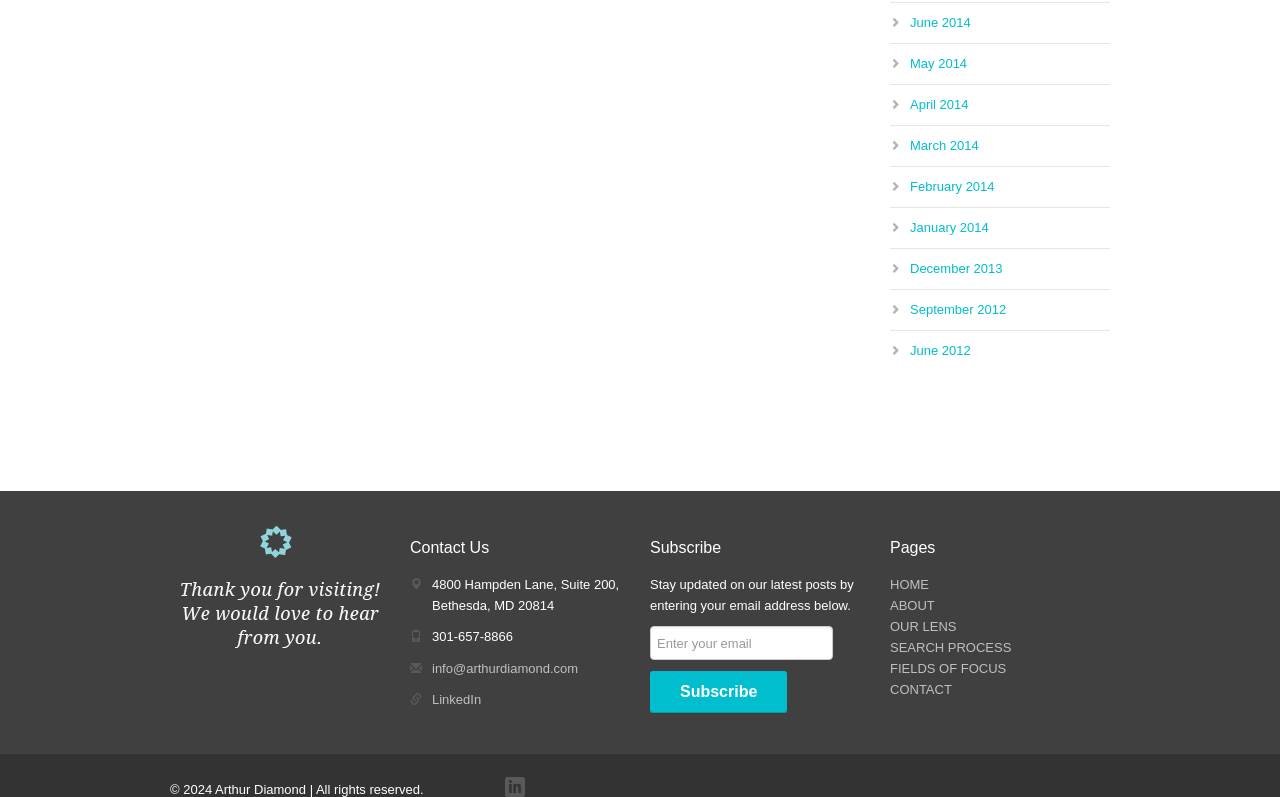Identify the bounding box coordinates of the clickable region required to complete the instruction: "Contact us through email". The coordinates should be given as four float numbers within the range of 0 and 1, i.e., [left, top, right, bottom].

[0.338, 0.829, 0.452, 0.848]